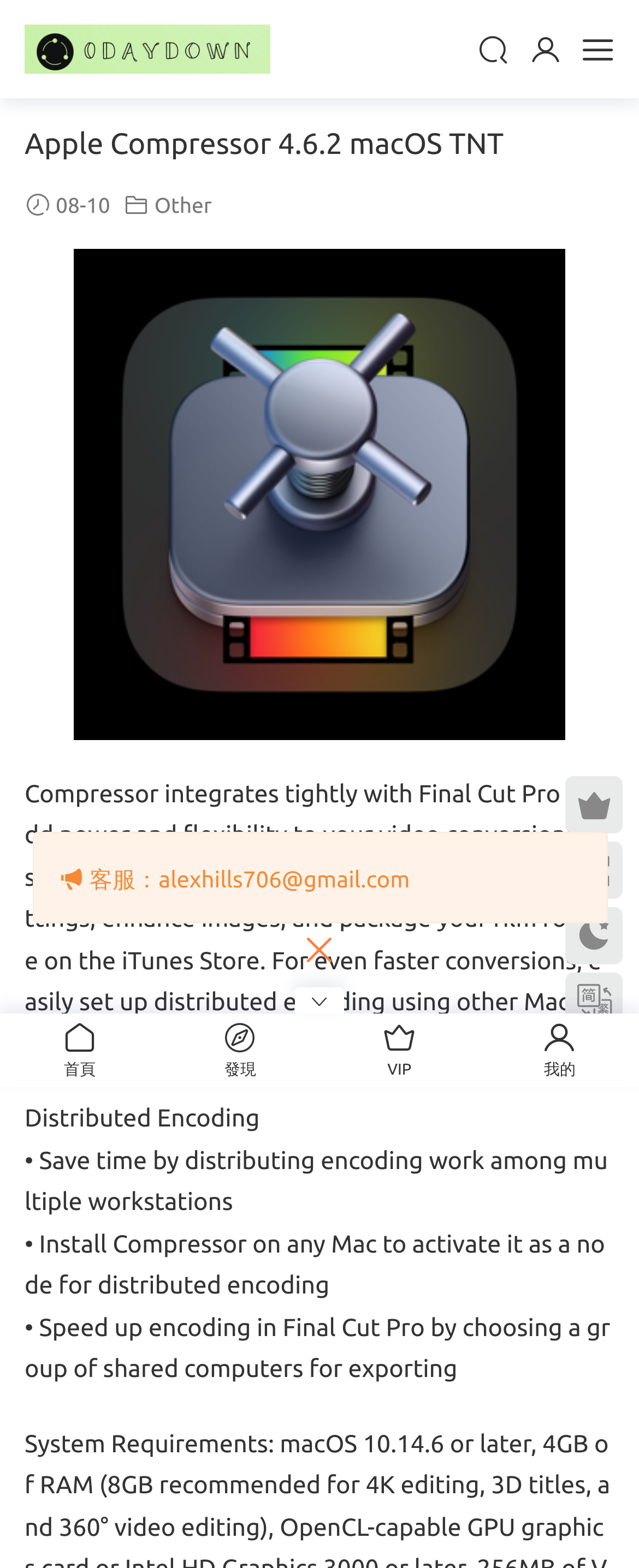Predict the bounding box of the UI element that fits this description: "title="RSS"".

None